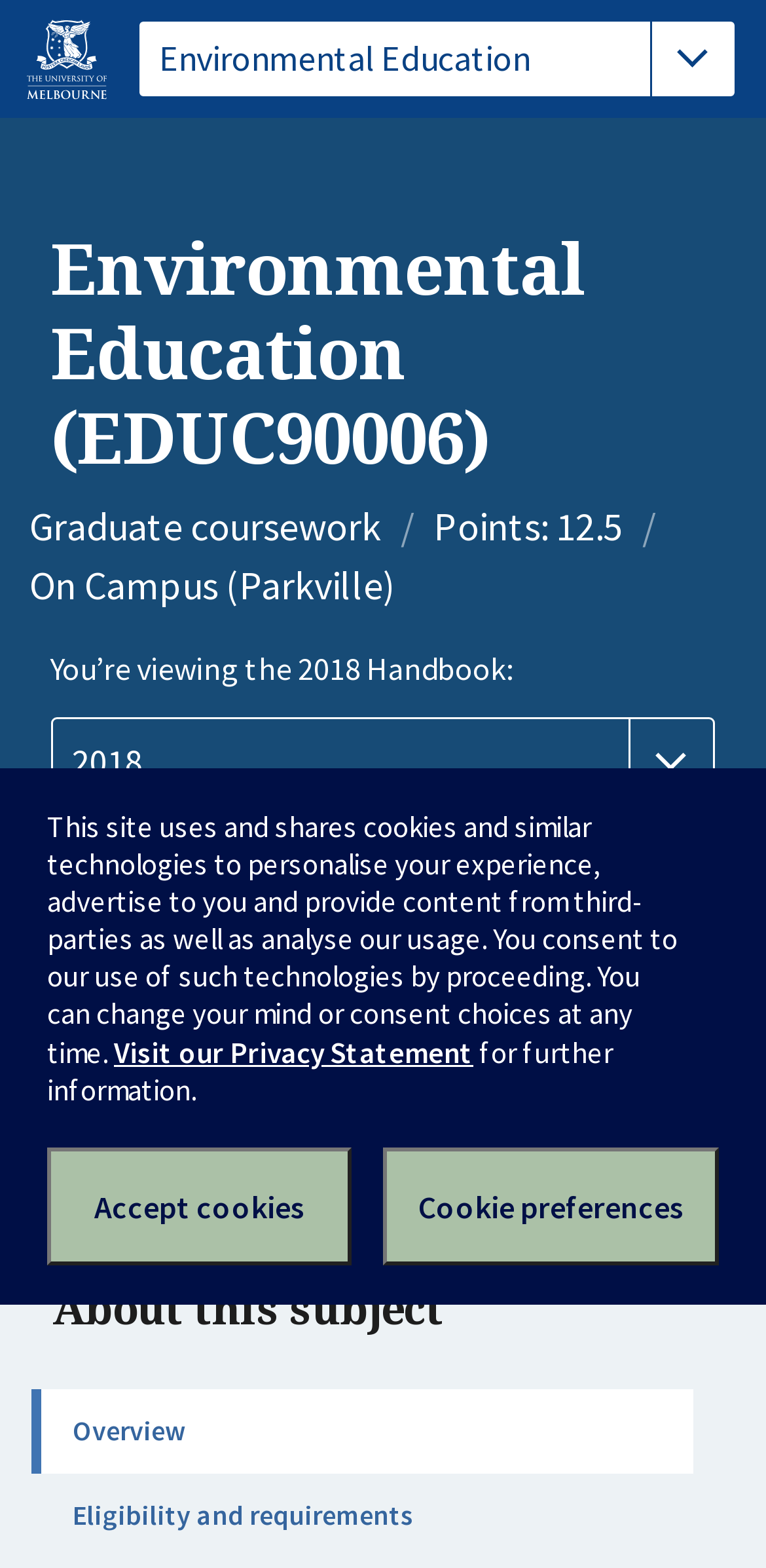Determine the bounding box coordinates for the region that must be clicked to execute the following instruction: "read Overview".

[0.041, 0.886, 0.904, 0.94]